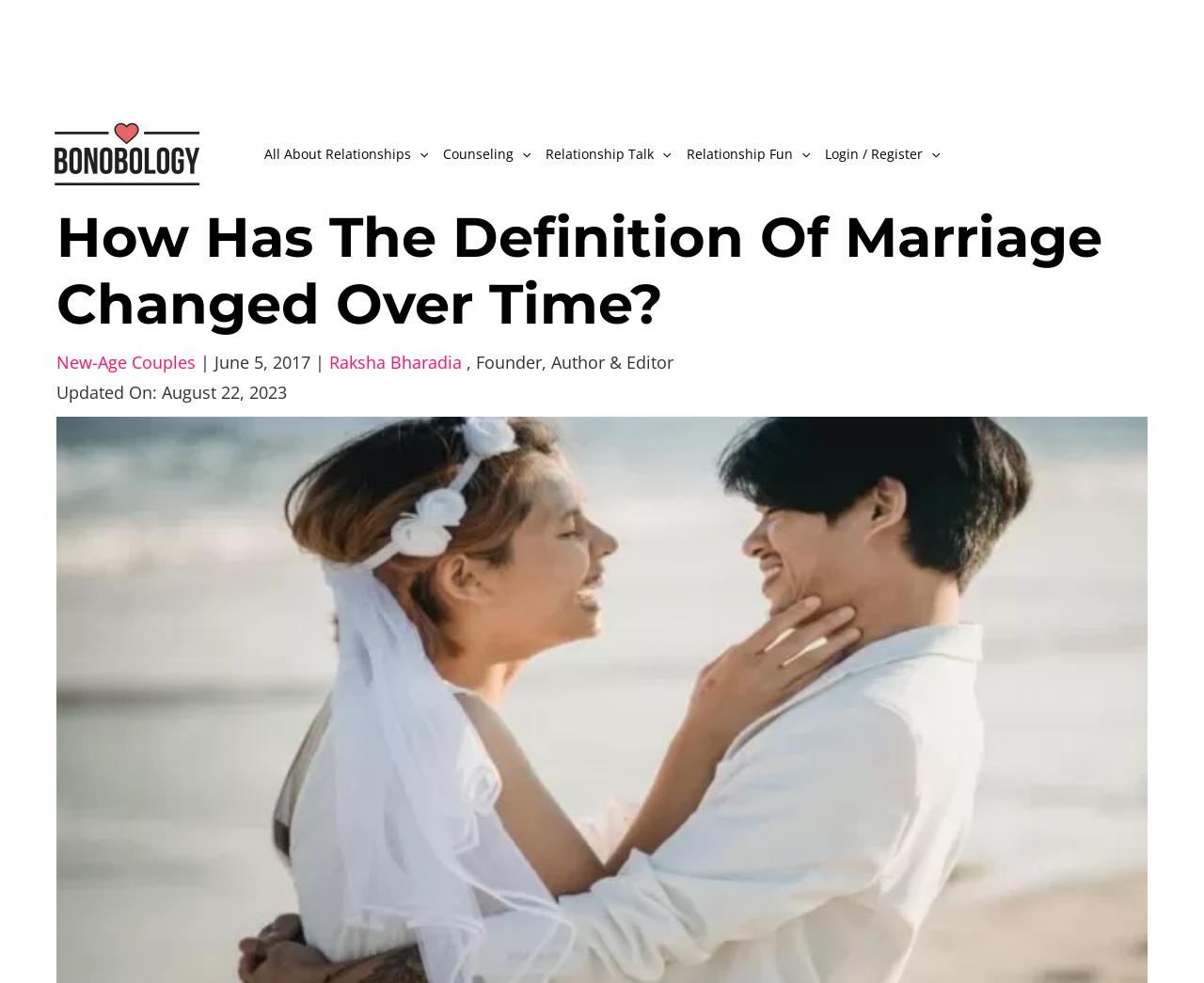Specify the bounding box coordinates of the area to click in order to execute this command: 'Explore Relationship Talk menu'. The coordinates should consist of four float numbers ranging from 0 to 1, and should be formatted as [left, top, right, bottom].

[0.543, 0.14, 0.558, 0.173]